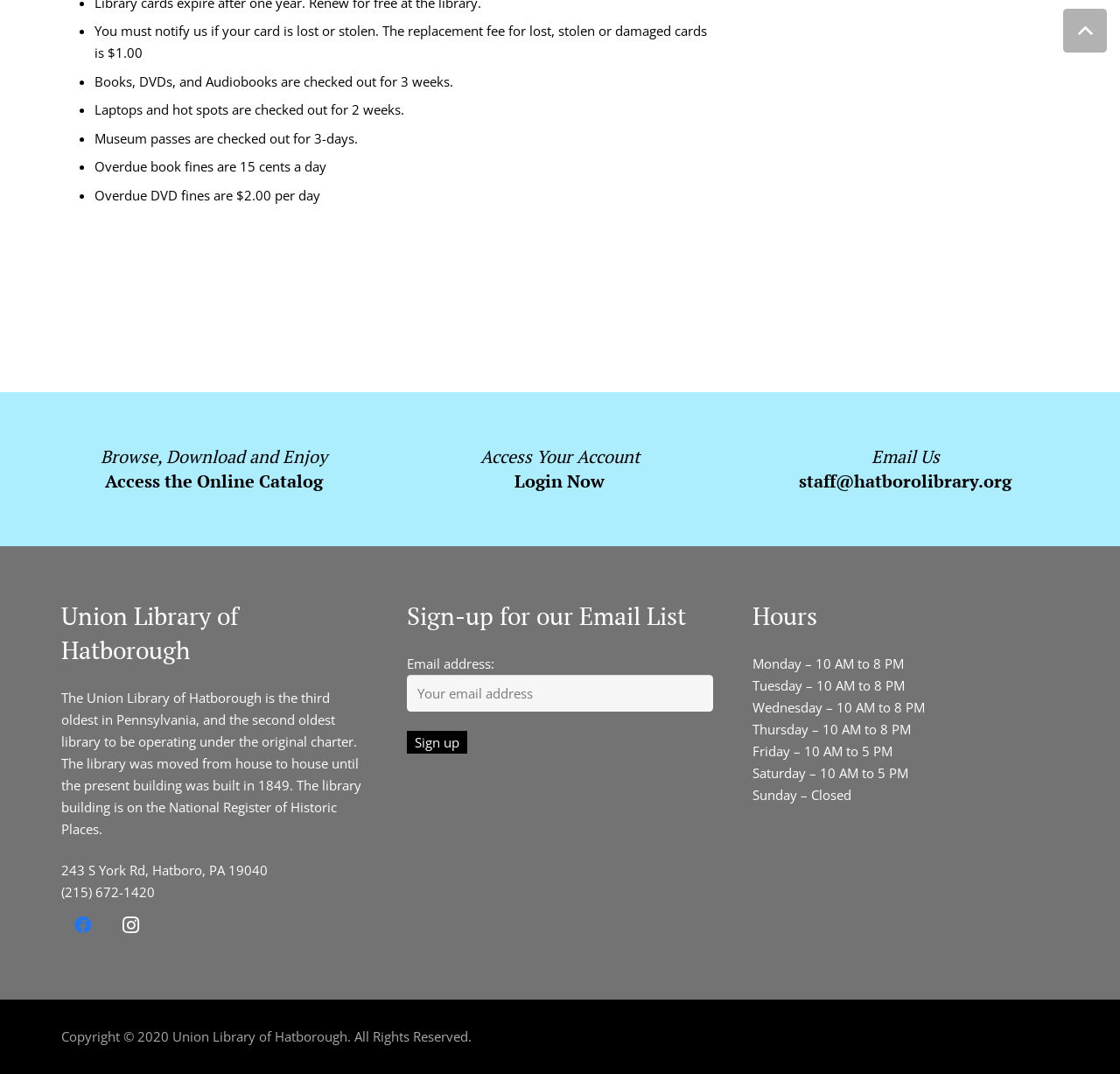Review the image closely and give a comprehensive answer to the question: What is the email address to contact the library staff?

The answer can be found in the section 'Email Us' on the webpage, which displays the email address 'staff@hatborolibrary.org'.